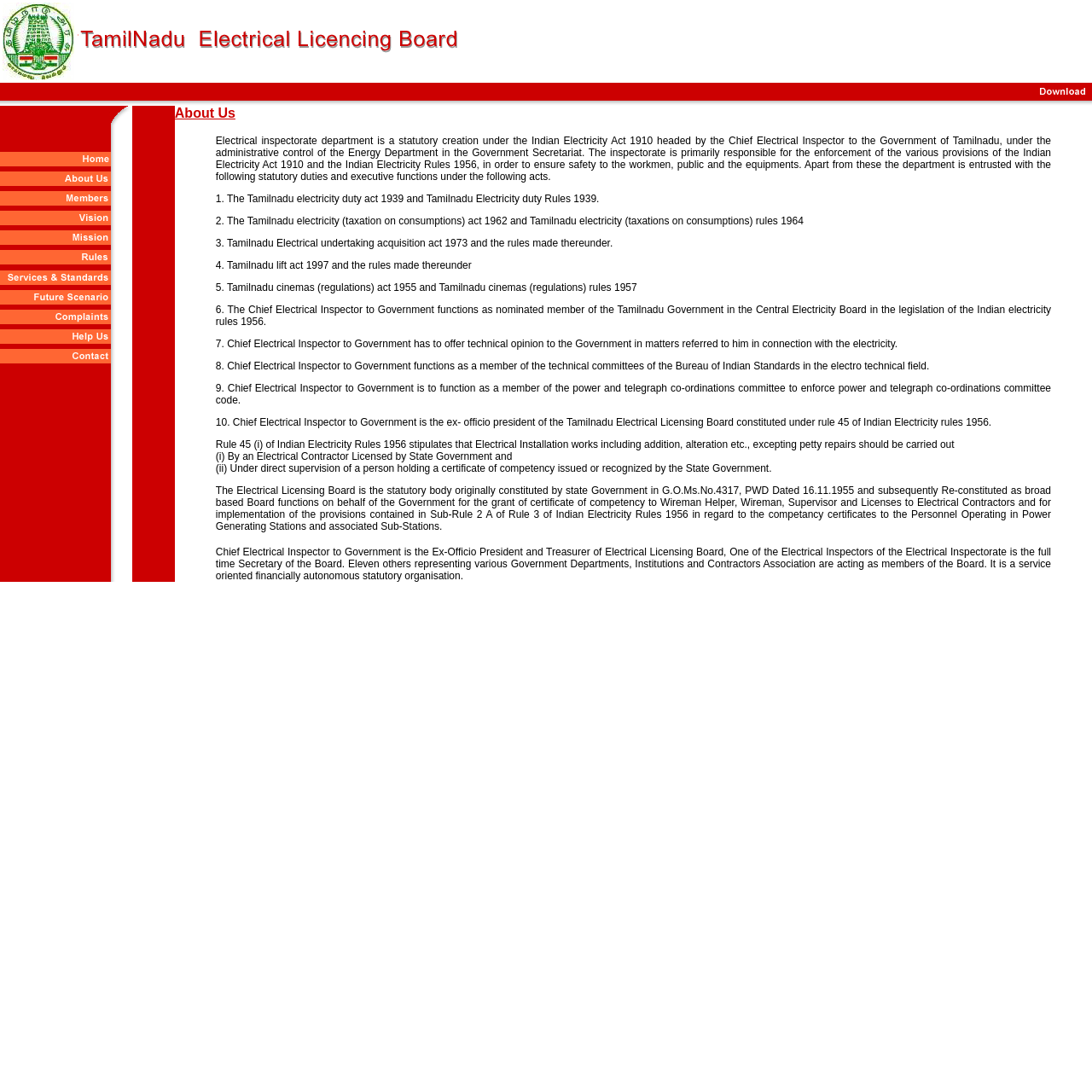How many rows are in the main table?
Examine the screenshot and reply with a single word or phrase.

Multiple rows